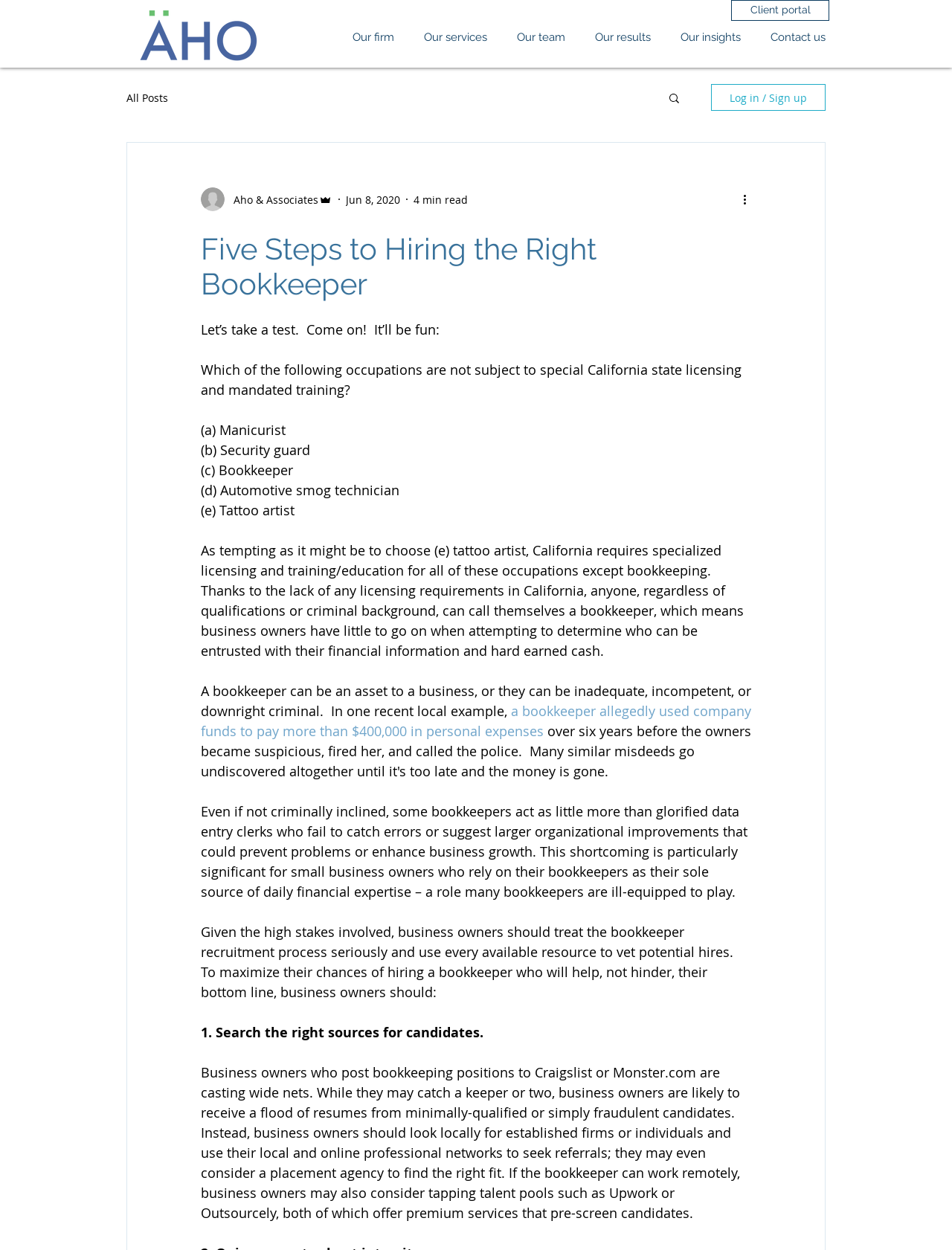From the webpage screenshot, identify the region described by Log in / Sign up. Provide the bounding box coordinates as (top-left x, top-left y, bottom-right x, bottom-right y), with each value being a floating point number between 0 and 1.

[0.747, 0.067, 0.867, 0.089]